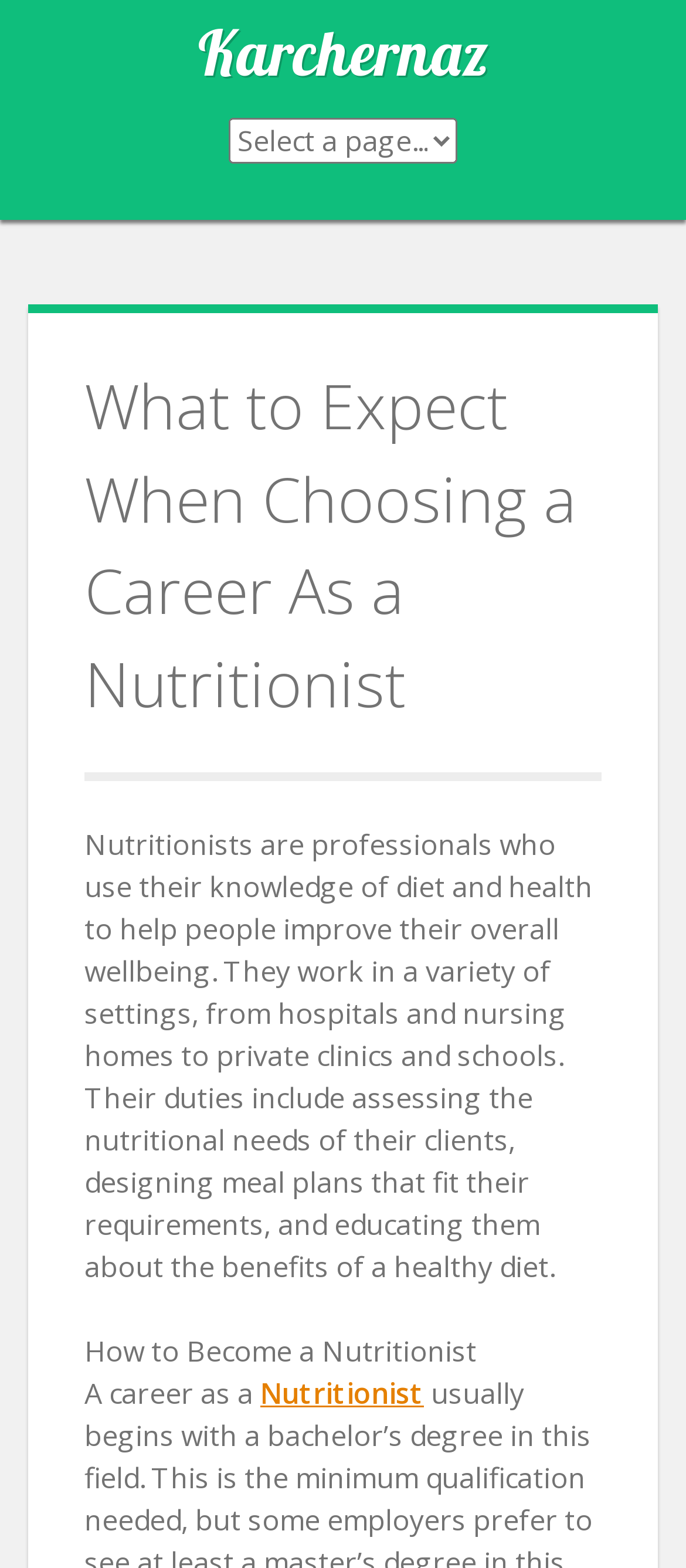Describe every aspect of the webpage comprehensively.

The webpage is about the career of a nutritionist, with the title "What to Expect When Choosing a Career As a Nutritionist" prominently displayed at the top. Below the title, there is a header section with the website's name "Karchernaz" on the left and a combobox on the right.

The main content of the webpage is divided into sections, with a heading "What to Expect When Choosing a Career As a Nutritionist" at the top. This is followed by a paragraph of text that describes the role of a nutritionist, including their duties and work settings.

Below this paragraph, there are two more sections with headings "How to Become a Nutritionist" and "A career as a Nutritionist", respectively. The latter section contains a link to more information about becoming a nutritionist. Overall, the webpage provides an overview of the career of a nutritionist and offers guidance on how to pursue it.